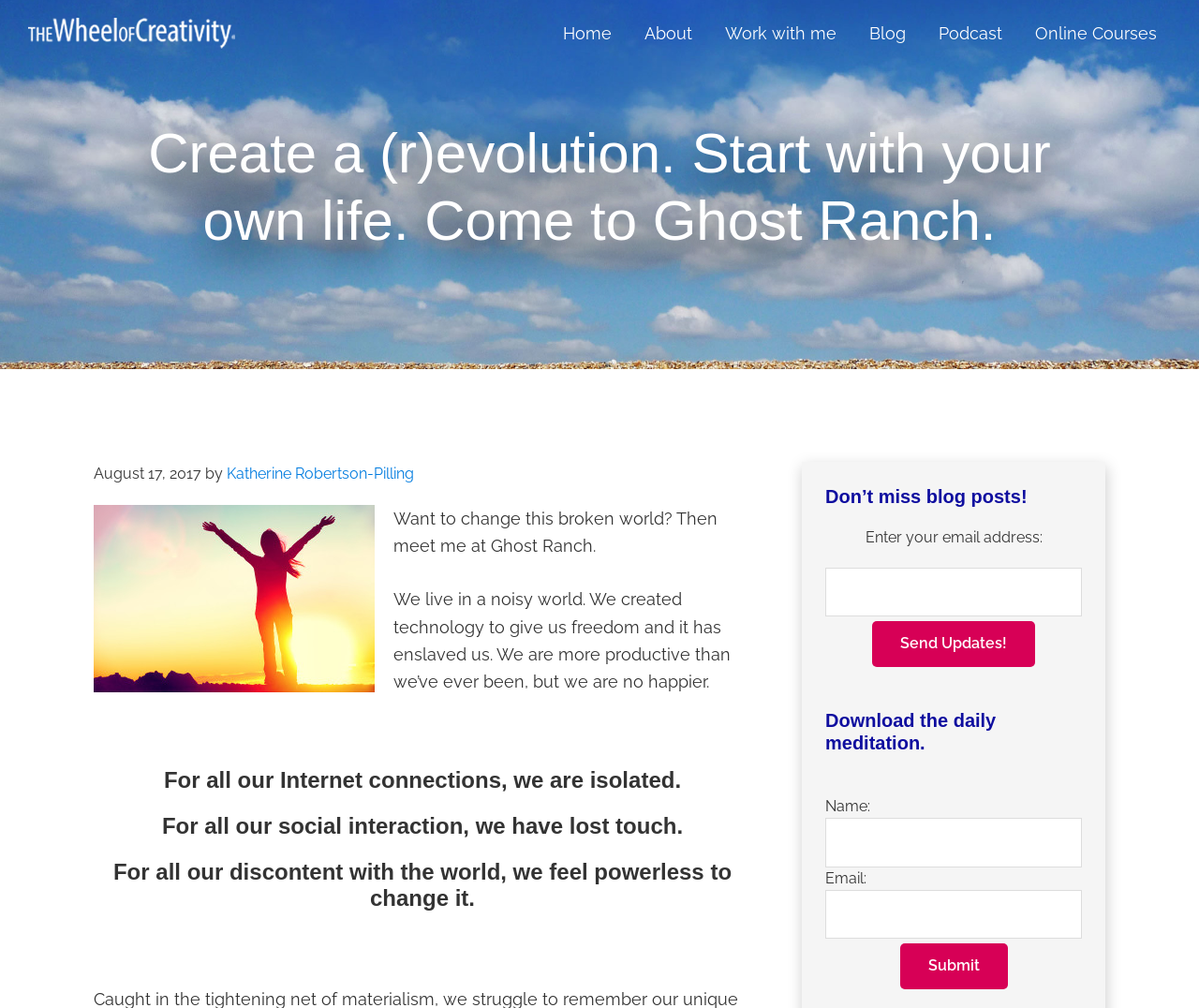Can you find the bounding box coordinates for the UI element given this description: "parent_node: THE WHEEL OF CREATIVITY®"? Provide the coordinates as four float numbers between 0 and 1: [left, top, right, bottom].

[0.023, 0.017, 0.196, 0.048]